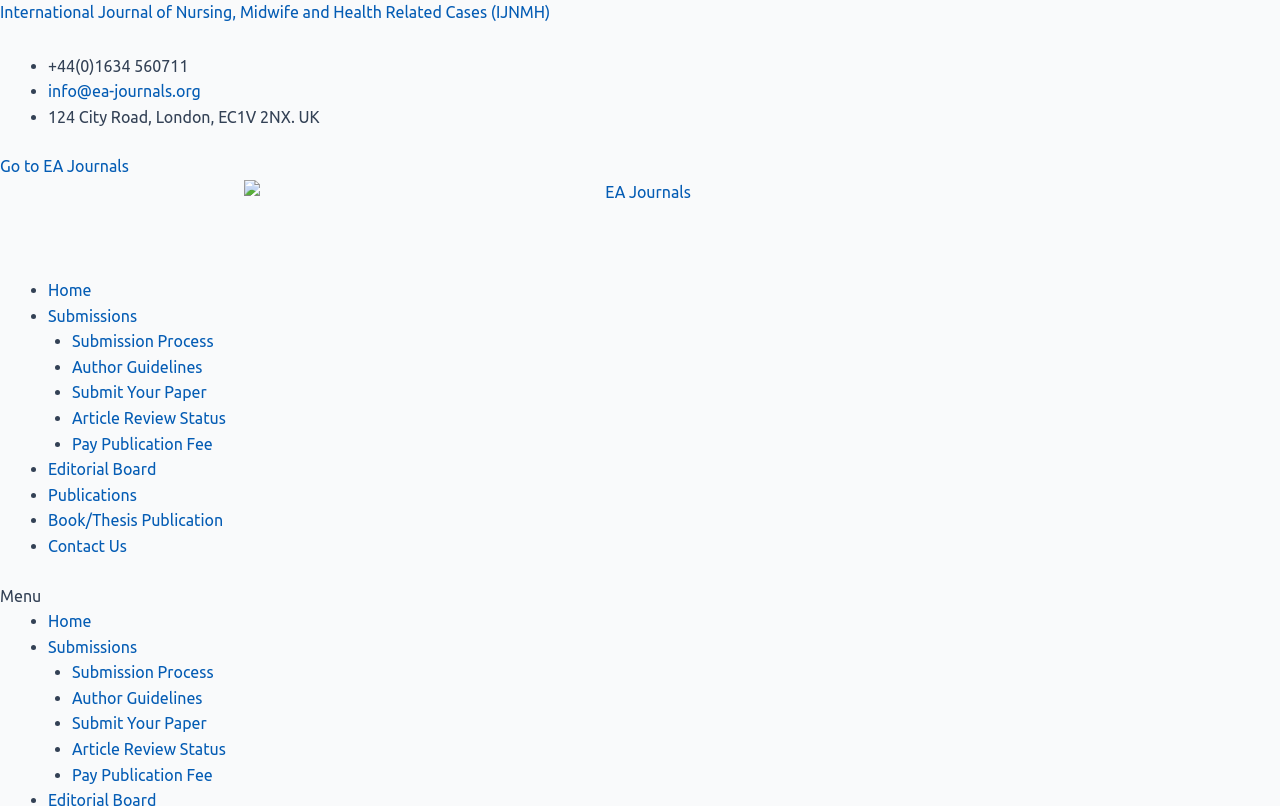What is the name of the journal?
Please answer the question with as much detail as possible using the screenshot.

The name of the journal can be found in the top section of the webpage, where the title of the webpage is displayed. It is 'International Journal of Nursing, Midwife and Health Related Cases'.